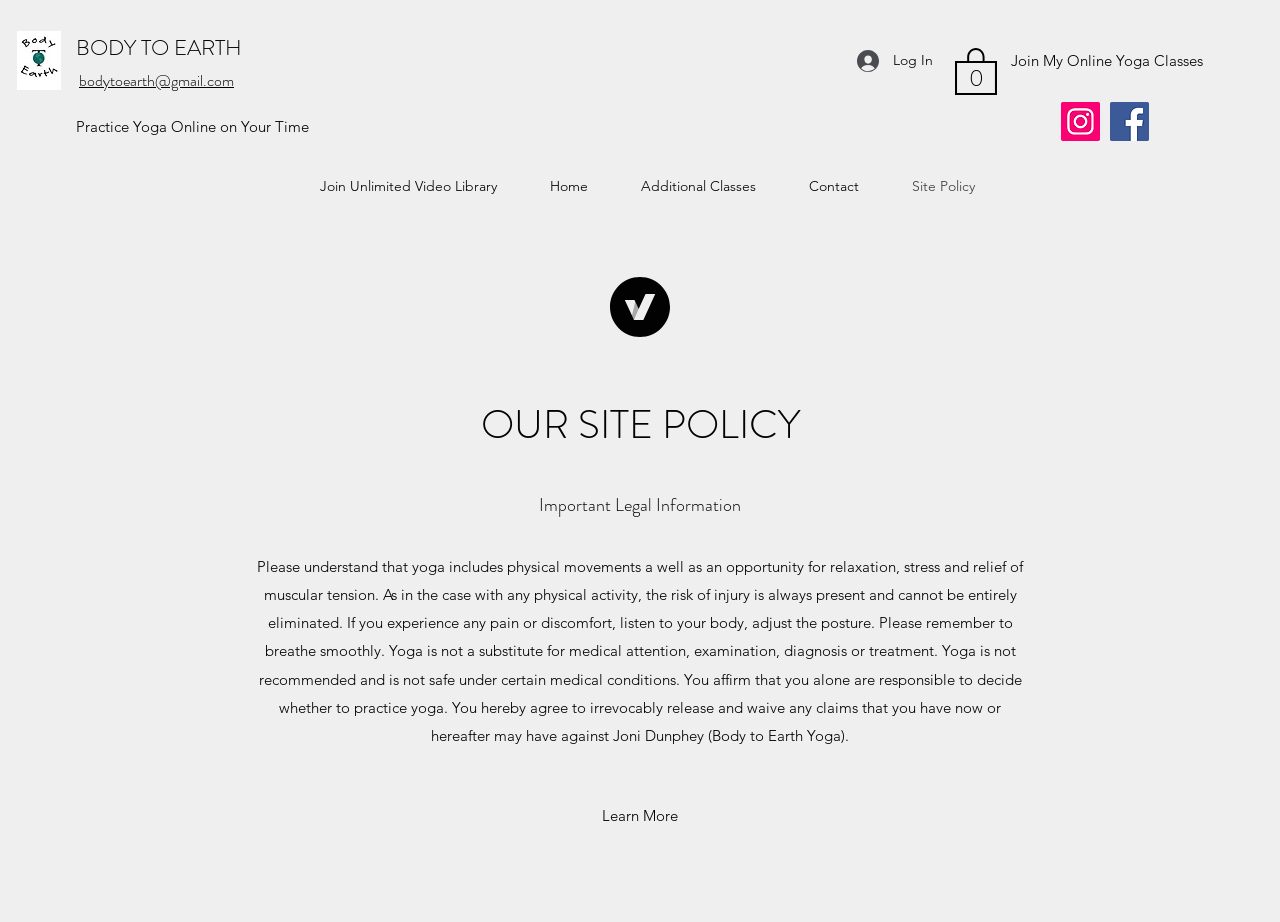Provide your answer in a single word or phrase: 
What is the name of the yoga instructor?

Joni Dunphey